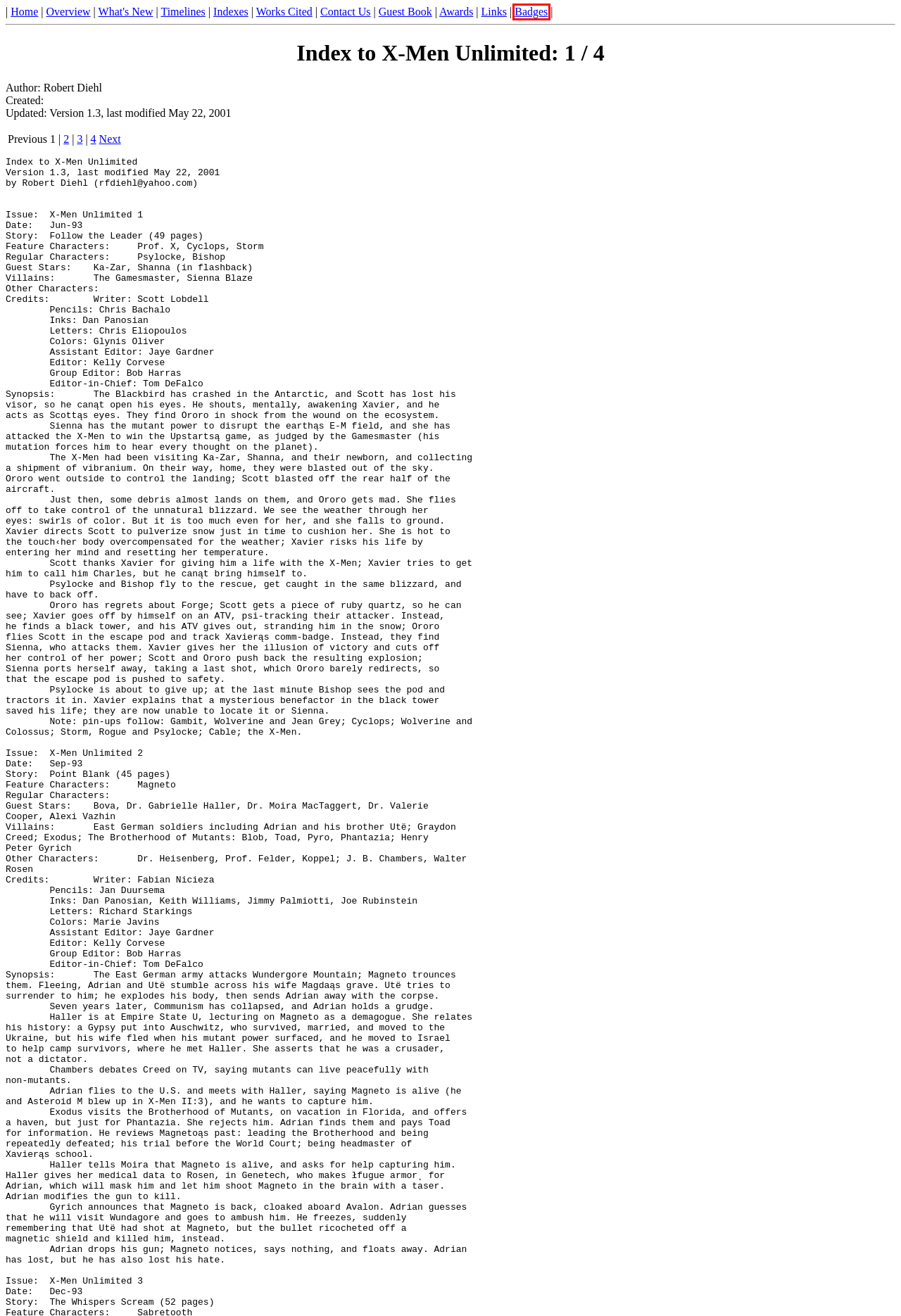Analyze the screenshot of a webpage featuring a red rectangle around an element. Pick the description that best fits the new webpage after interacting with the element inside the red bounding box. Here are the candidates:
A. Works Cited
B. What Has Been Updated
C. Badges
D. Guest Book Messages
E. X-title Timelines
F. Chronology.Net - A Multiverse of Discourse
G. Welcome to X-titles
H. External Links

C